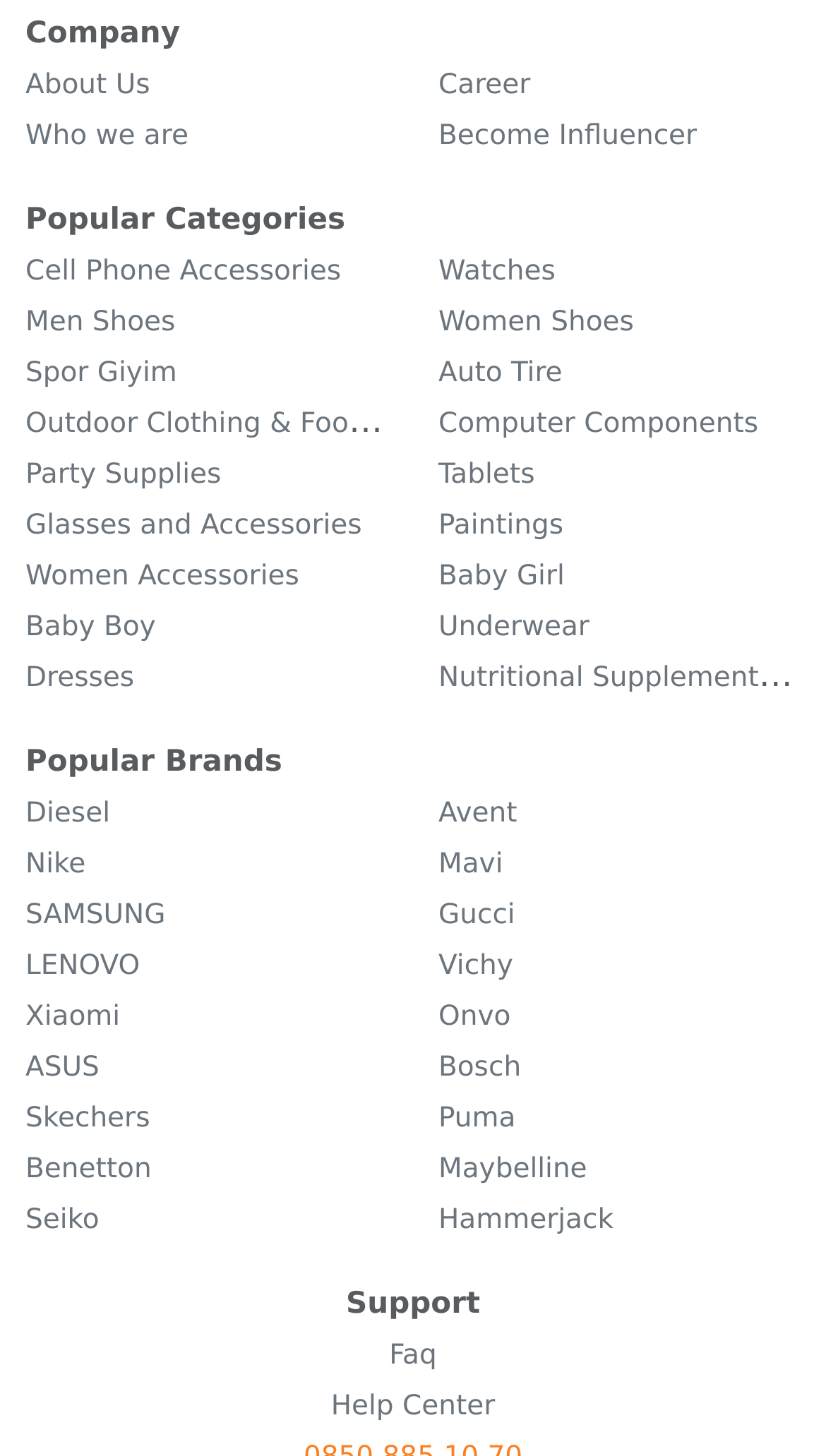Using the format (top-left x, top-left y, bottom-right x, bottom-right y), and given the element description, identify the bounding box coordinates within the screenshot: Who we are

[0.031, 0.083, 0.228, 0.104]